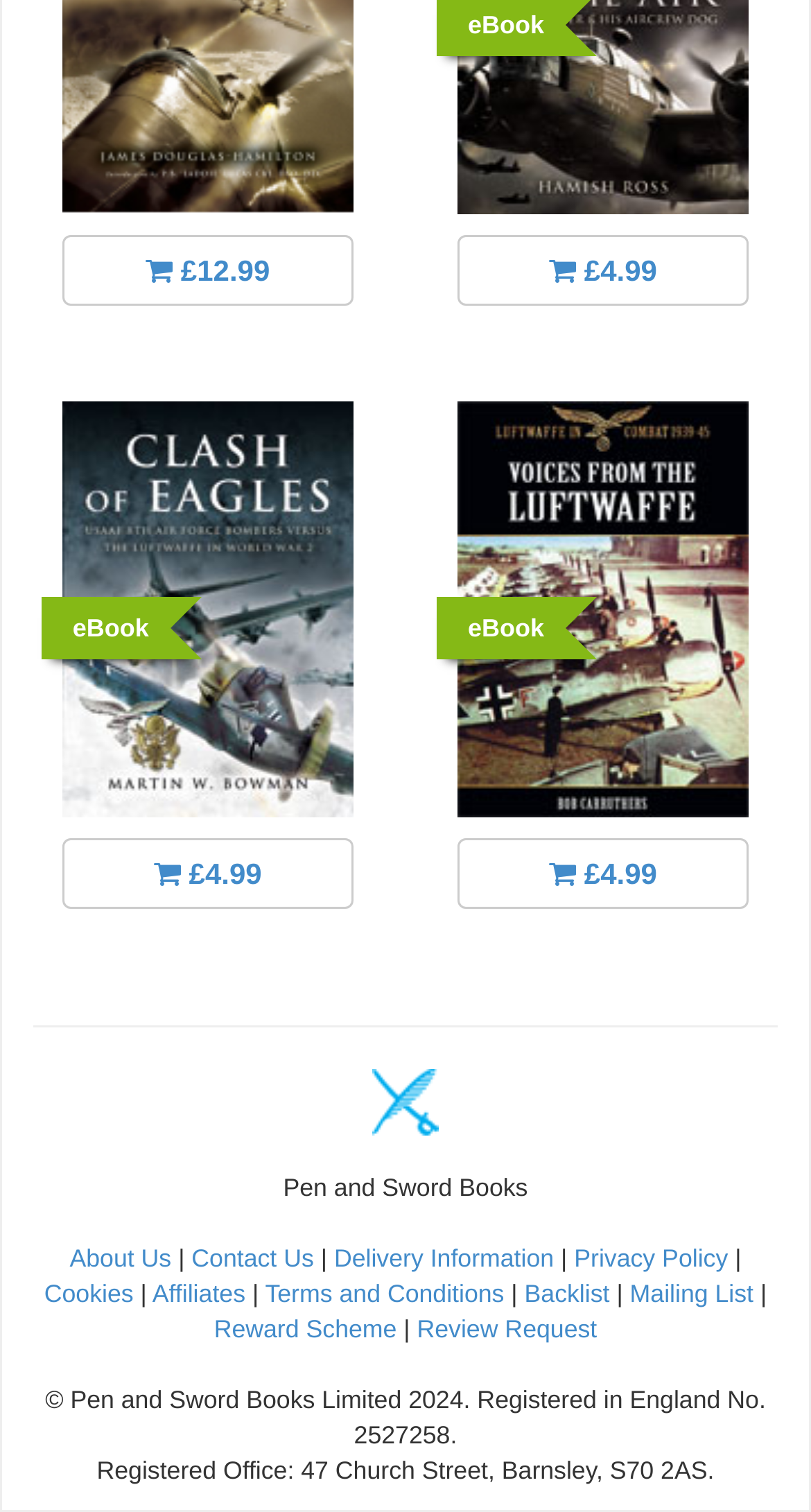What is the registration number of the company?
Using the image as a reference, give a one-word or short phrase answer.

2527258